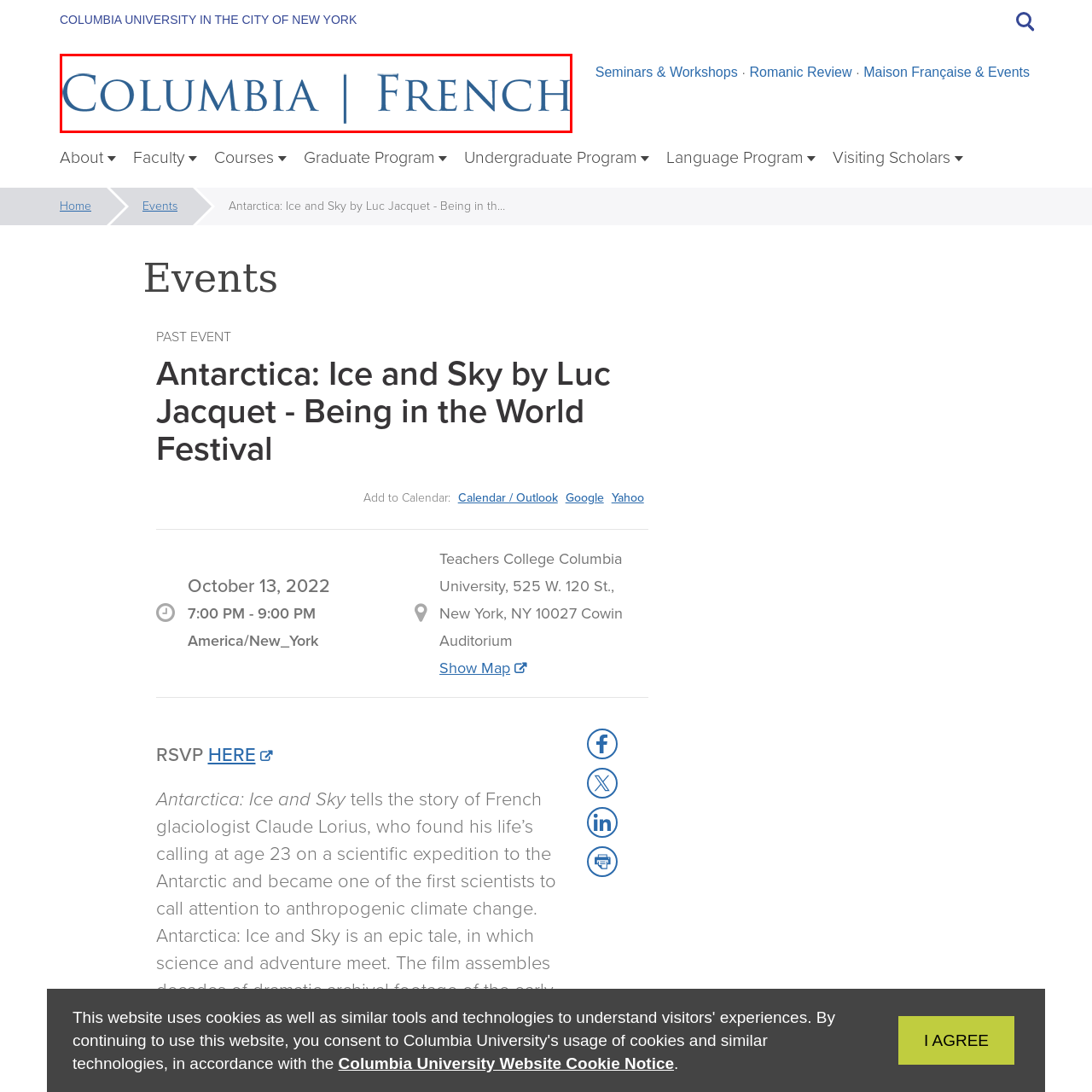Offer a detailed account of what is shown inside the red bounding box.

The image features the logo of the "Columbia | French" program, characterized by elegant typography in a rich blue color. The text "COLUMBIA" appears prominently on the left, followed by a vertical bar, and then "FRENCH" on the right, suggesting a branding that emphasizes the connection between Columbia University and the French language or culture. This logo is likely used within the context of academic programs, events, and initiatives focused on French studies at Columbia University, reflecting the institution's commitment to diverse language education and cultural engagement.